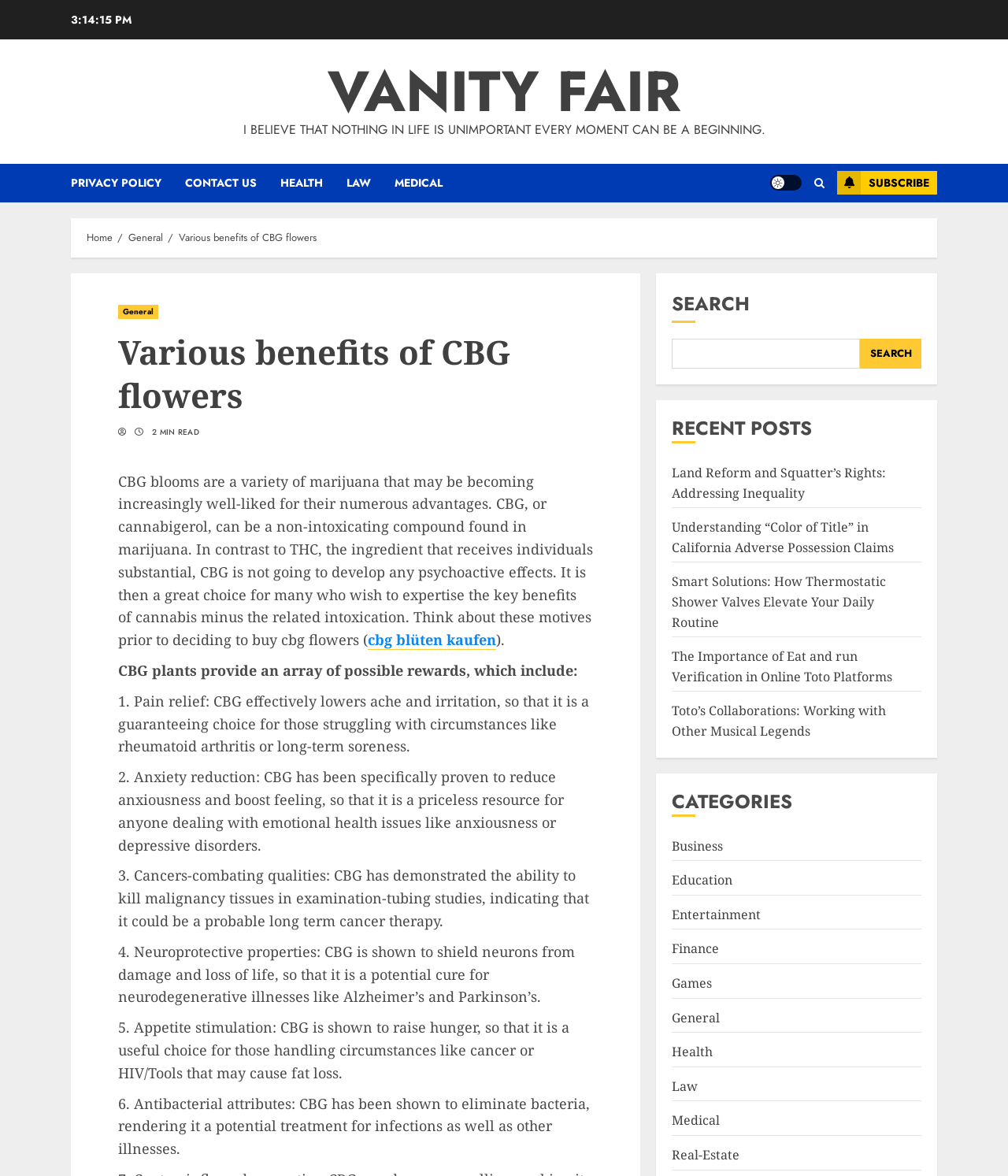Please find the bounding box for the UI element described by: "Various benefits of CBG flowers".

[0.177, 0.195, 0.314, 0.209]